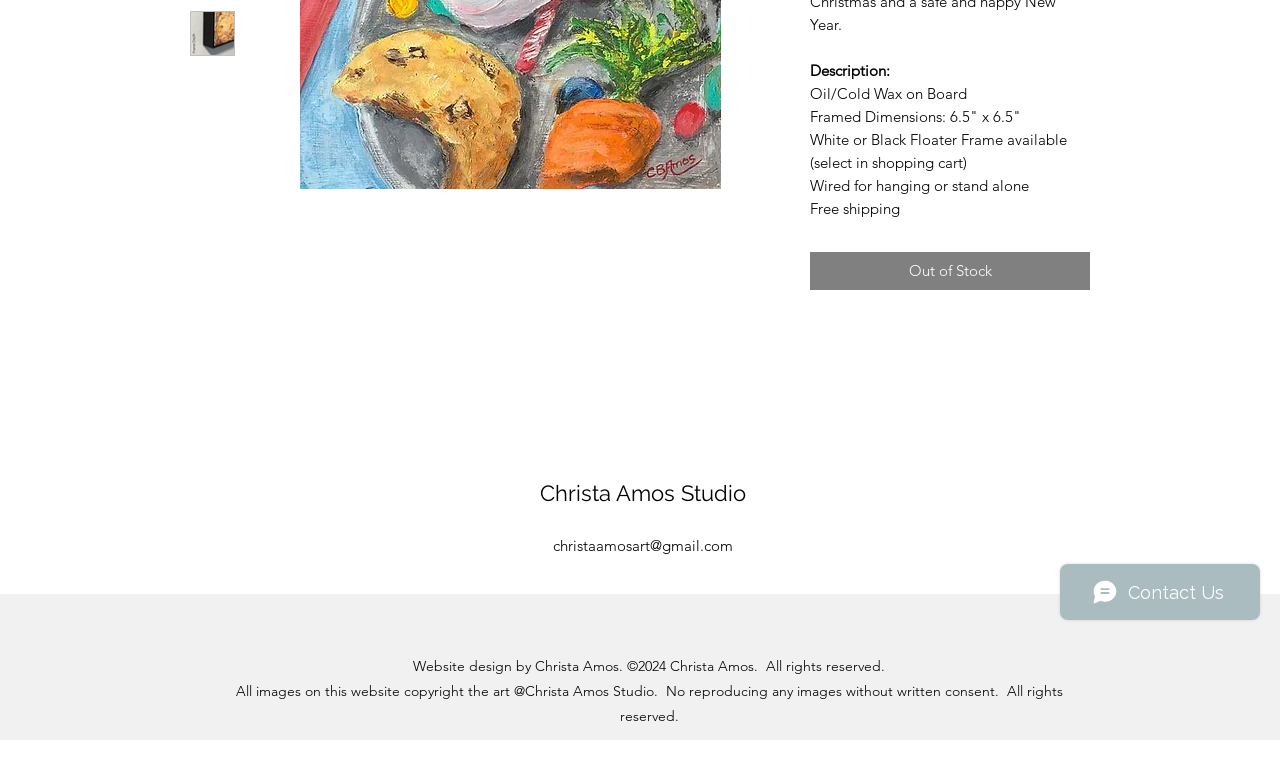Predict the bounding box coordinates for the UI element described as: "Christa Amos Studio". The coordinates should be four float numbers between 0 and 1, presented as [left, top, right, bottom].

[0.422, 0.627, 0.583, 0.661]